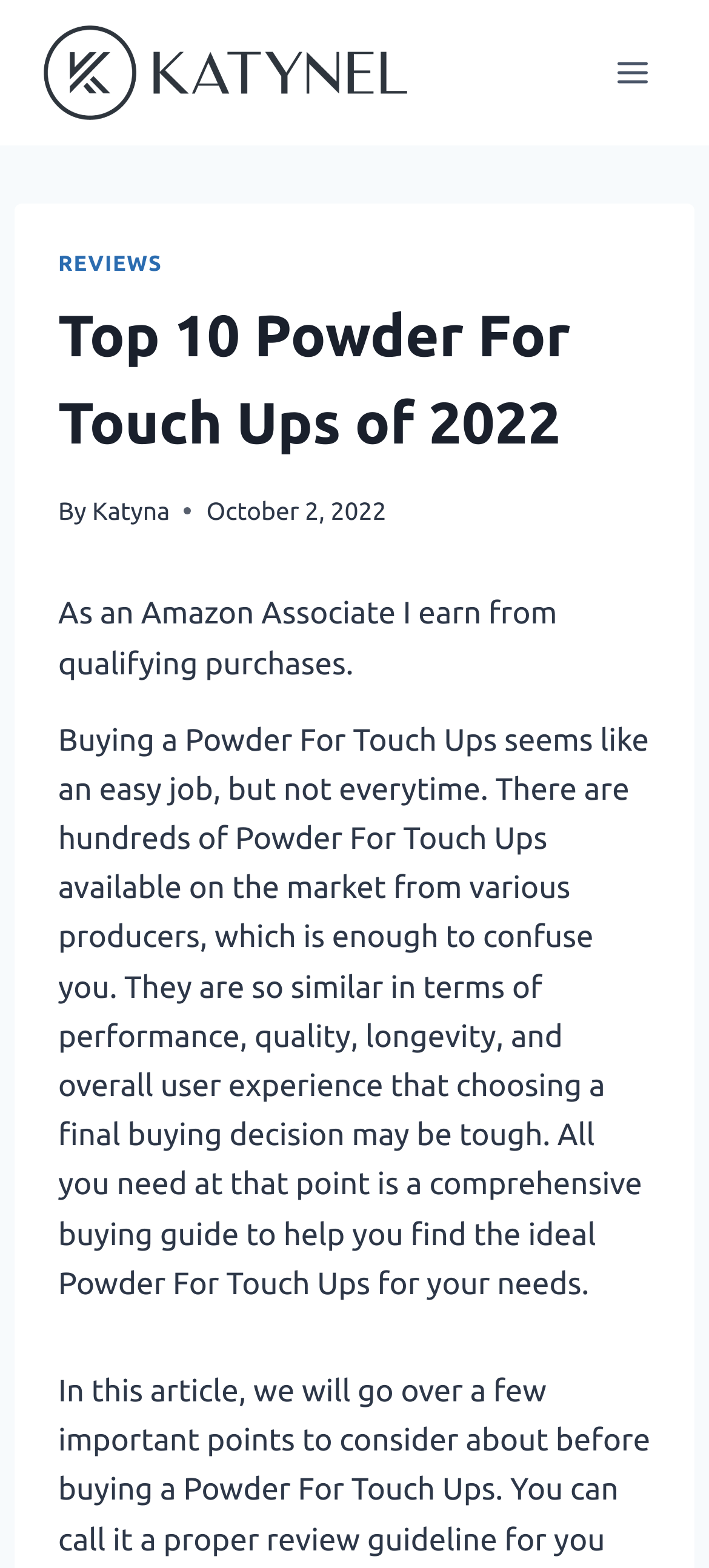Based on the image, give a detailed response to the question: What is the date of the article?

The date of the article is mentioned in the time element, which is located in the header section of the webpage, and it says 'October 2, 2022'.